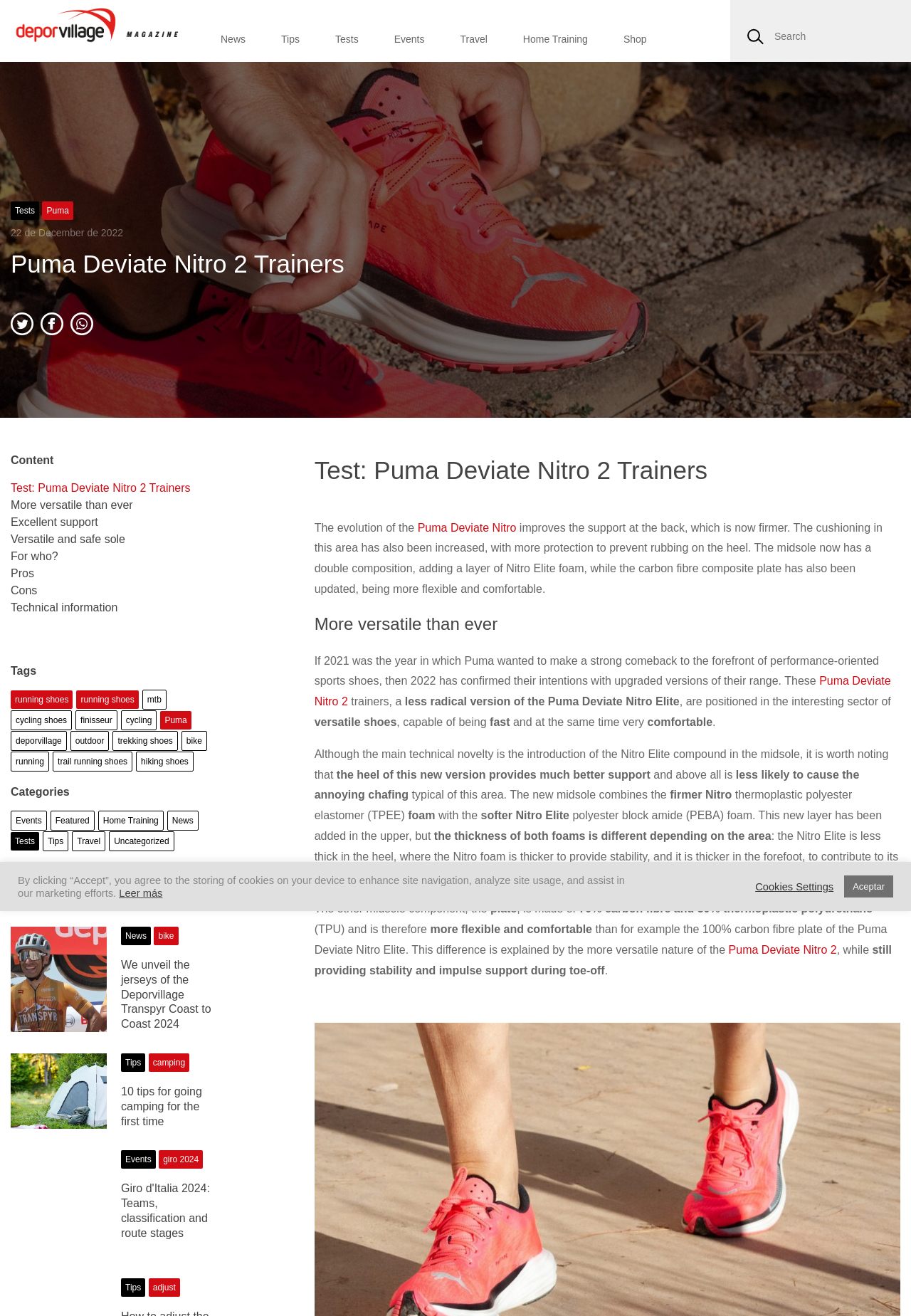What is the purpose of the Nitro Elite foam in the midsole?
Examine the image and provide an in-depth answer to the question.

The text states that 'the Nitro Elite is less thick in the heel, where the Nitro foam is thicker to provide stability, and it is thicker in the forefoot, to contribute to its reactivity'.